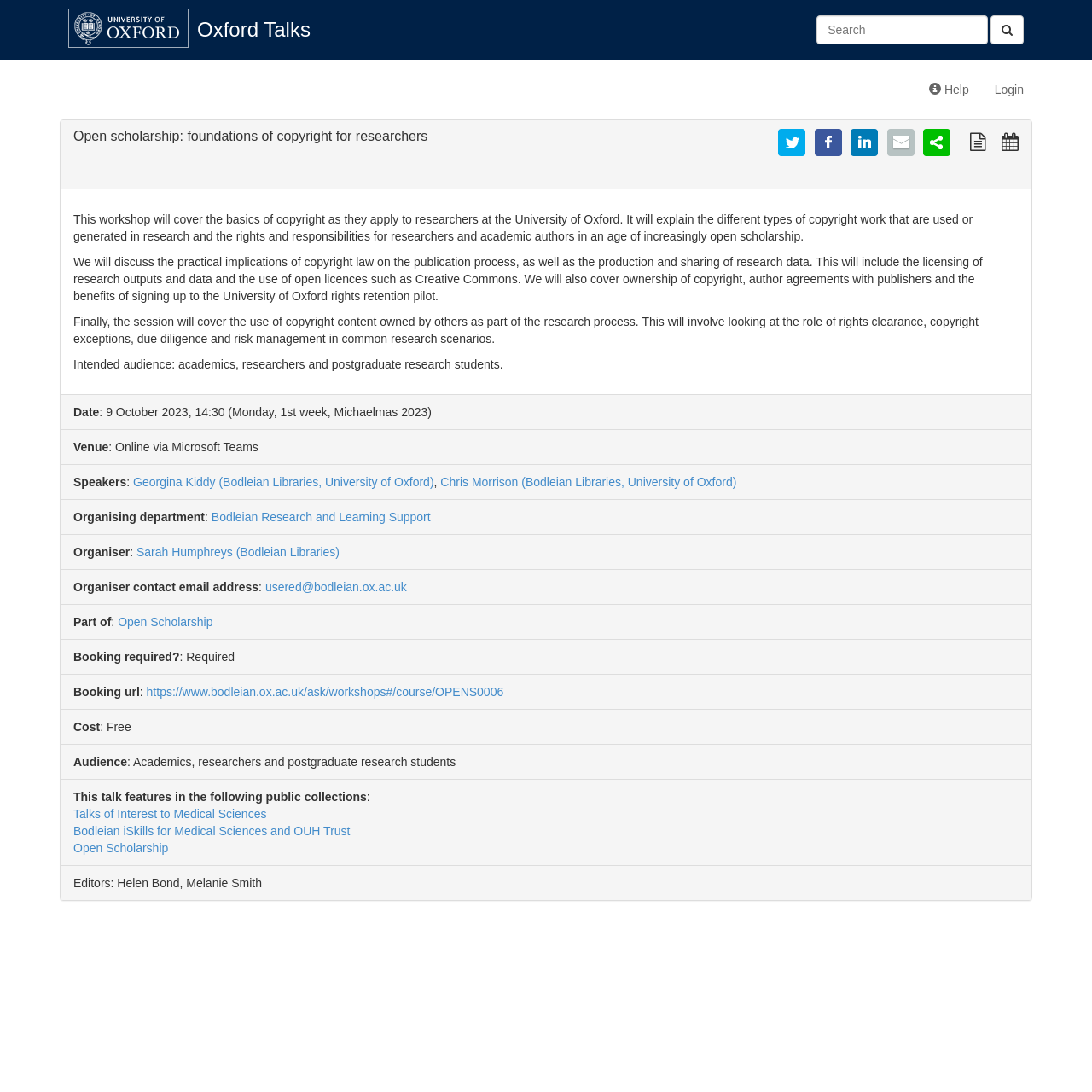Can you specify the bounding box coordinates for the region that should be clicked to fulfill this instruction: "View a plain text version of this talk".

[0.888, 0.123, 0.905, 0.136]